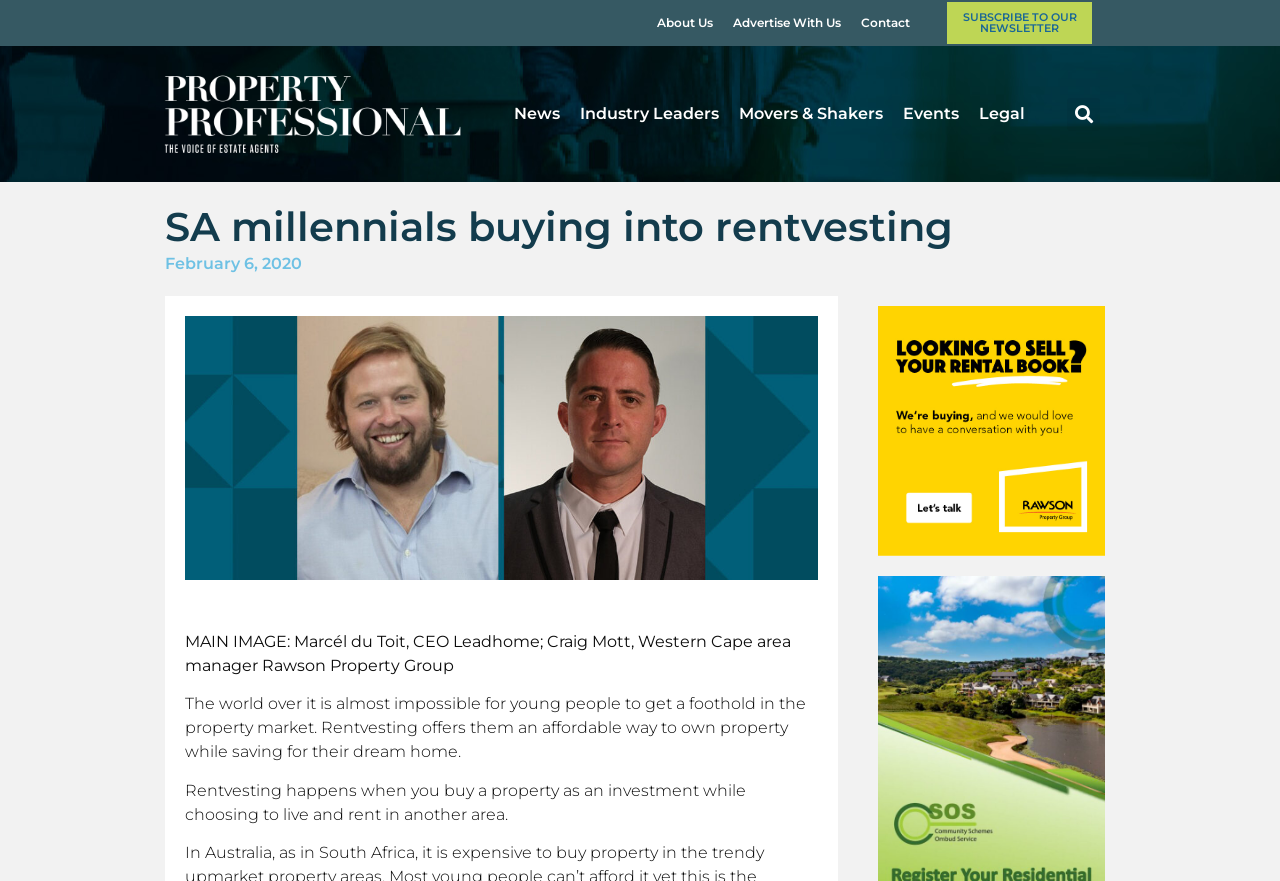Please determine the bounding box coordinates for the element that should be clicked to follow these instructions: "Read the news article".

[0.129, 0.235, 0.871, 0.28]